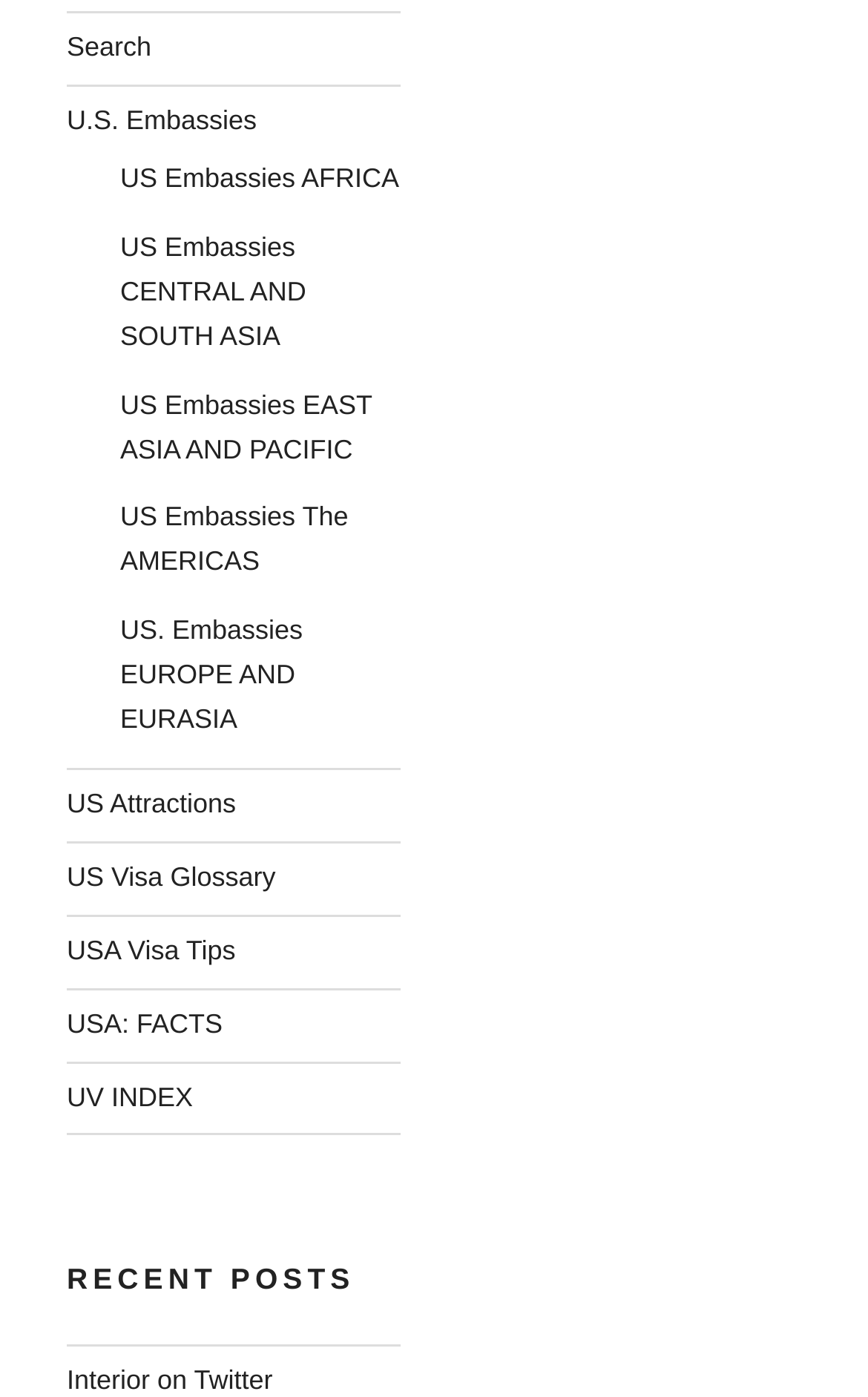Using the details from the image, please elaborate on the following question: How many links are there under the top section of the webpage?

There are eight links under the top section of the webpage, which are 'Search', 'U.S. Embassies', 'US Embassies AFRICA', 'US Embassies CENTRAL AND SOUTH ASIA', 'US Embassies EAST ASIA AND PACIFIC', 'US Embassies The AMERICAS', 'US Embassies EUROPE AND EURASIA', and 'US Attractions'.